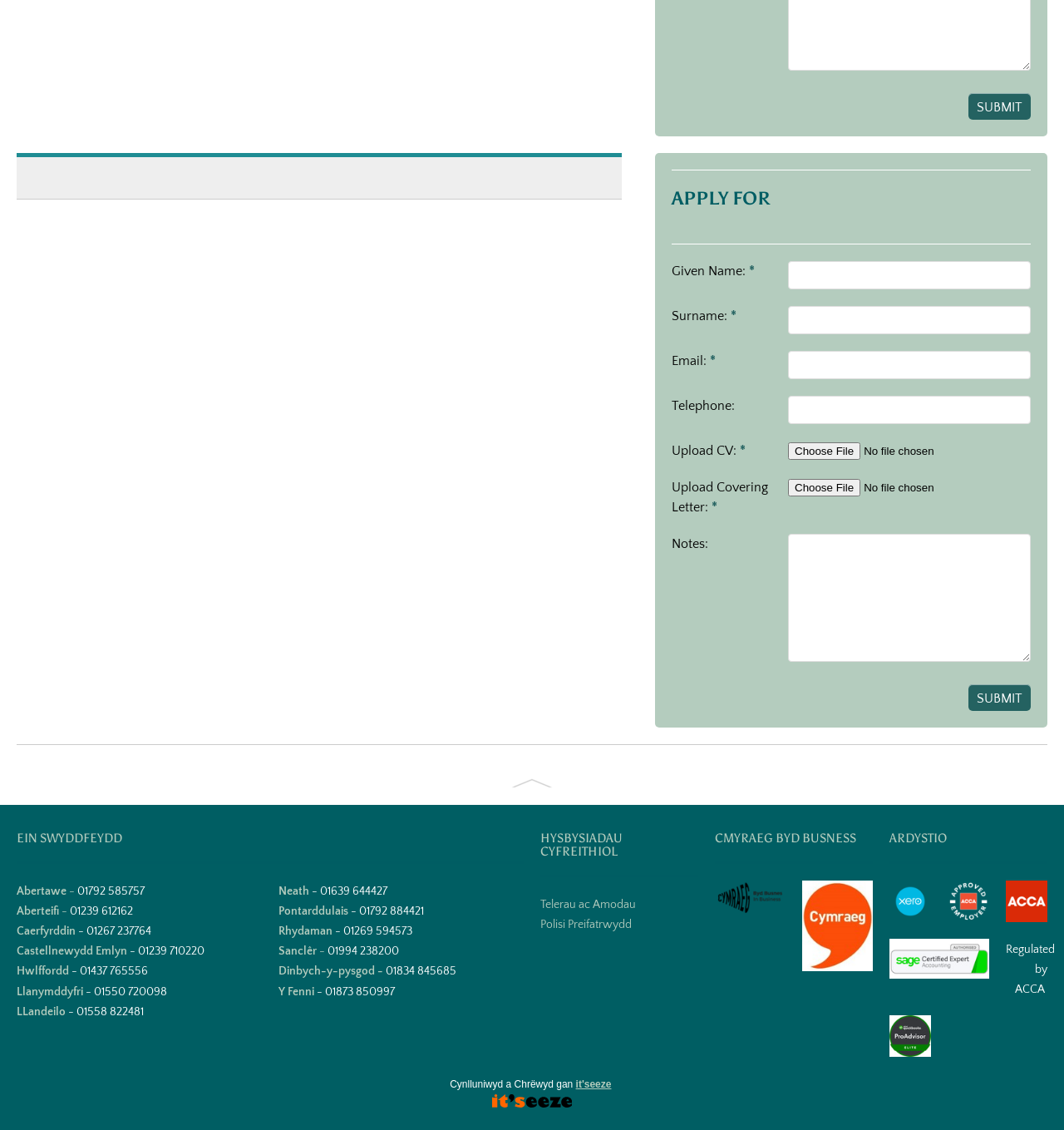Please specify the bounding box coordinates of the element that should be clicked to execute the given instruction: 'Enter notes'. Ensure the coordinates are four float numbers between 0 and 1, expressed as [left, top, right, bottom].

[0.741, 0.472, 0.969, 0.586]